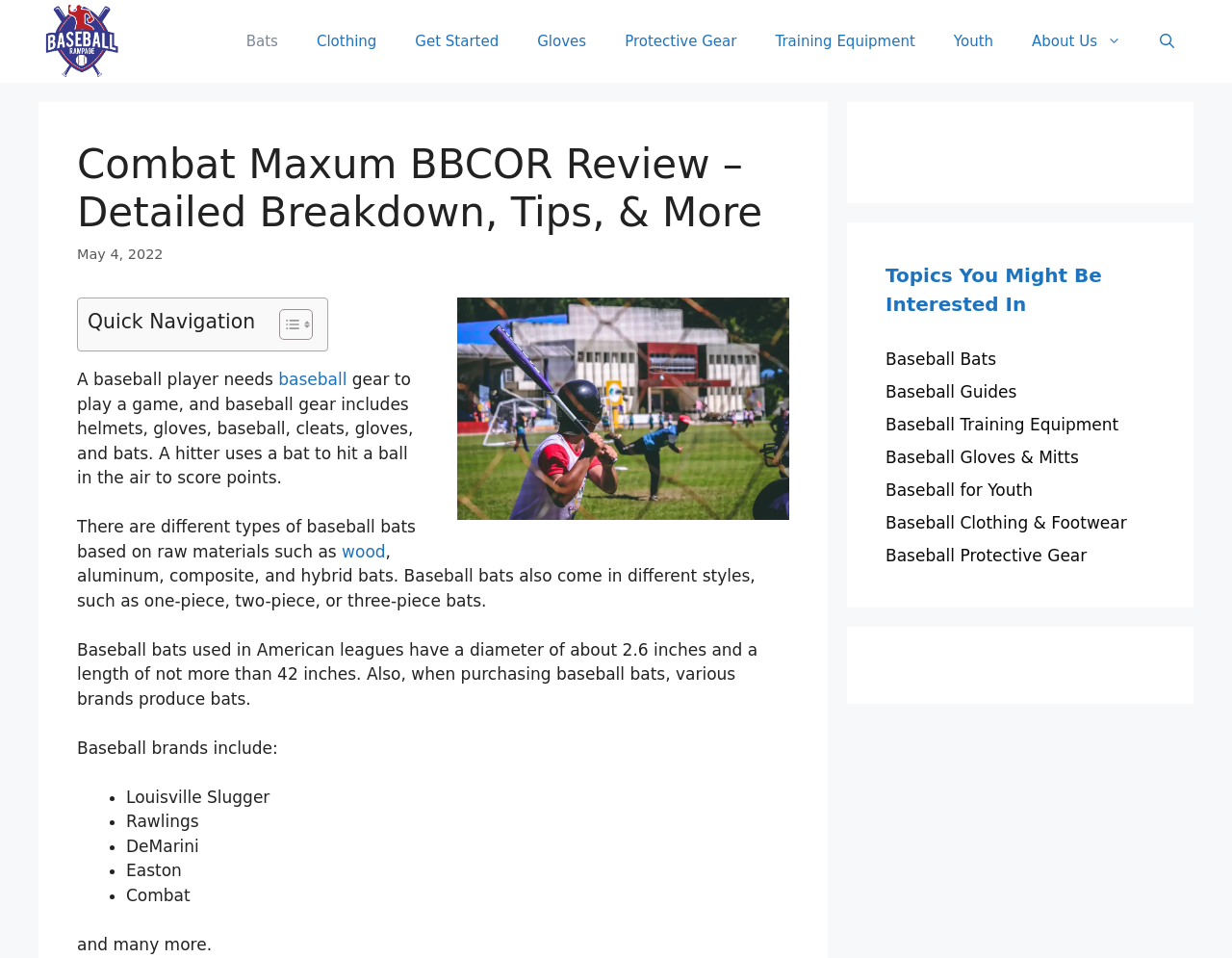What are the types of baseball bats based on raw materials?
Give a detailed explanation using the information visible in the image.

The webpage mentions that there are different types of baseball bats based on raw materials such as wood, aluminum, composite, and hybrid bats.